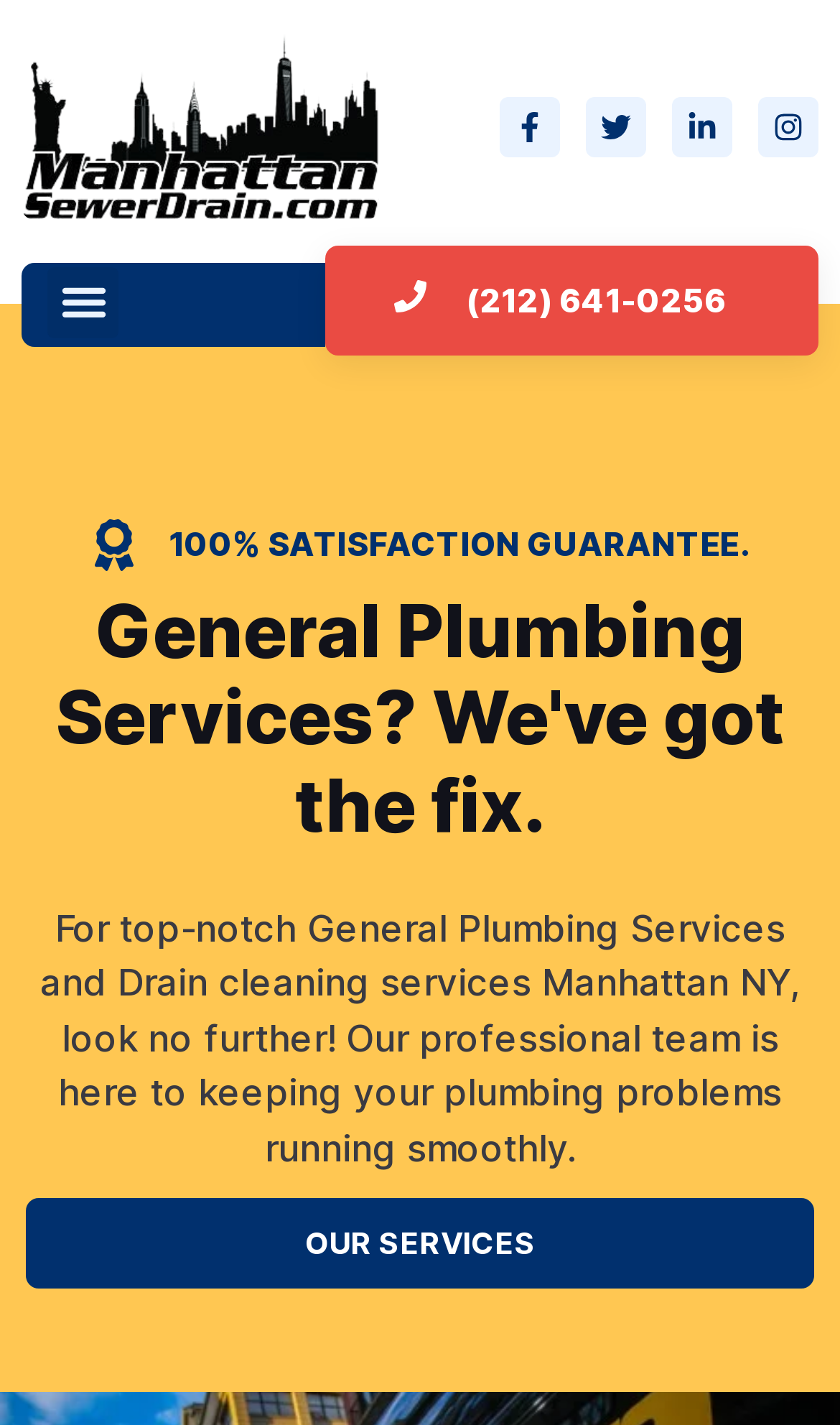Use the details in the image to answer the question thoroughly: 
What is the guarantee offered by the plumbing service?

I found the guarantee offered by the plumbing service by looking at the StaticText element with the text '100% SATISFACTION GUARANTEE.' which is located at the coordinates [0.2, 0.367, 0.894, 0.396].